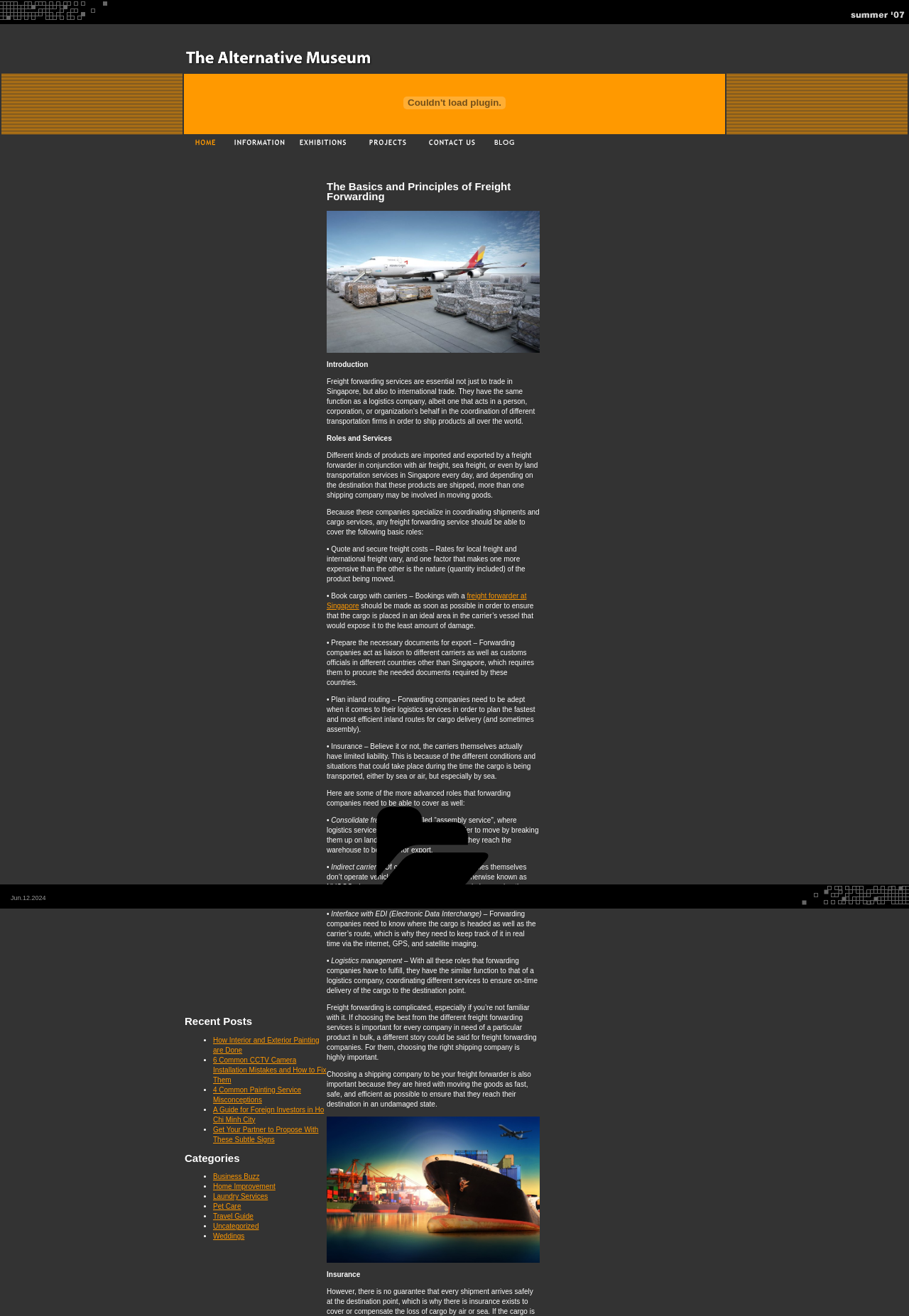Identify the bounding box of the UI element that matches this description: "freight forwarder at Singapore".

[0.359, 0.45, 0.579, 0.463]